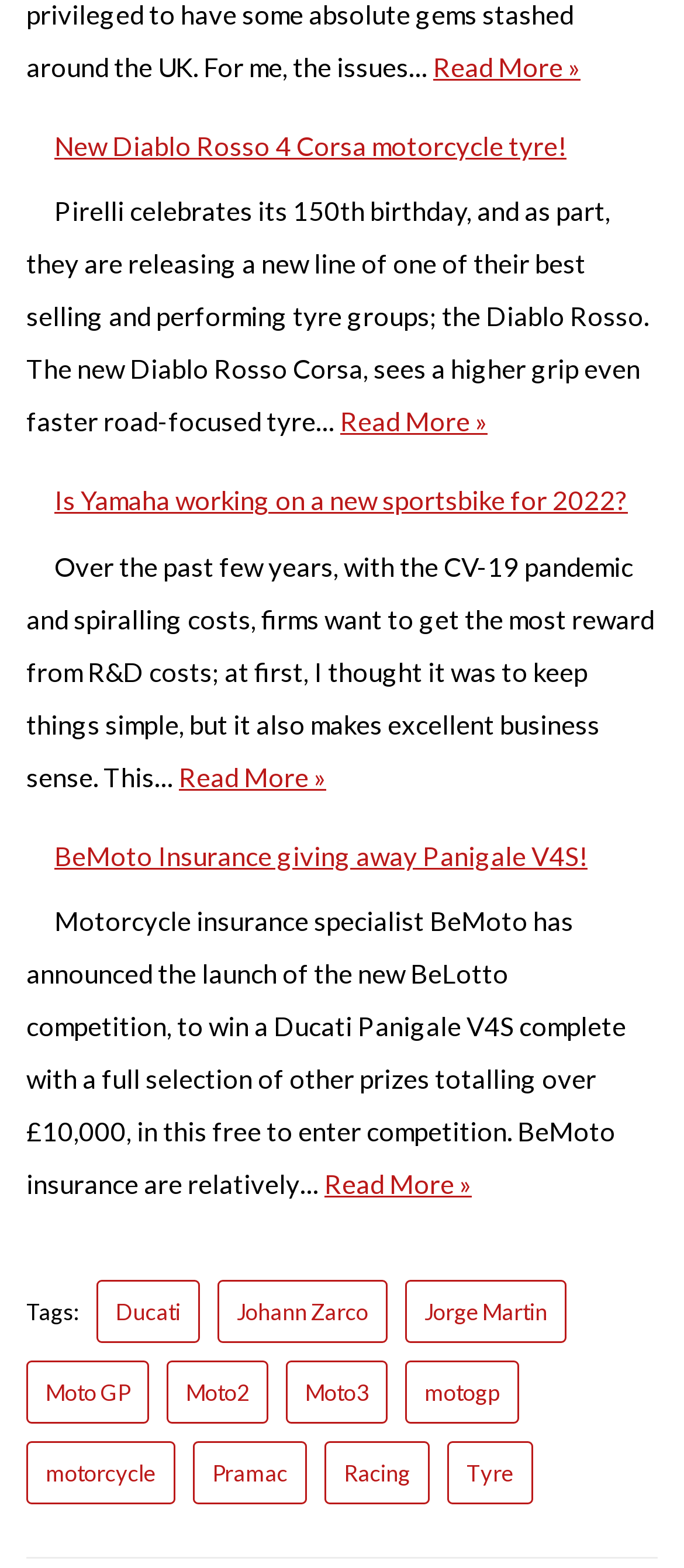Determine the bounding box coordinates for the area that needs to be clicked to fulfill this task: "Read more about the new Diablo Rosso 4 Corsa motorcycle tyre". The coordinates must be given as four float numbers between 0 and 1, i.e., [left, top, right, bottom].

[0.497, 0.258, 0.713, 0.279]